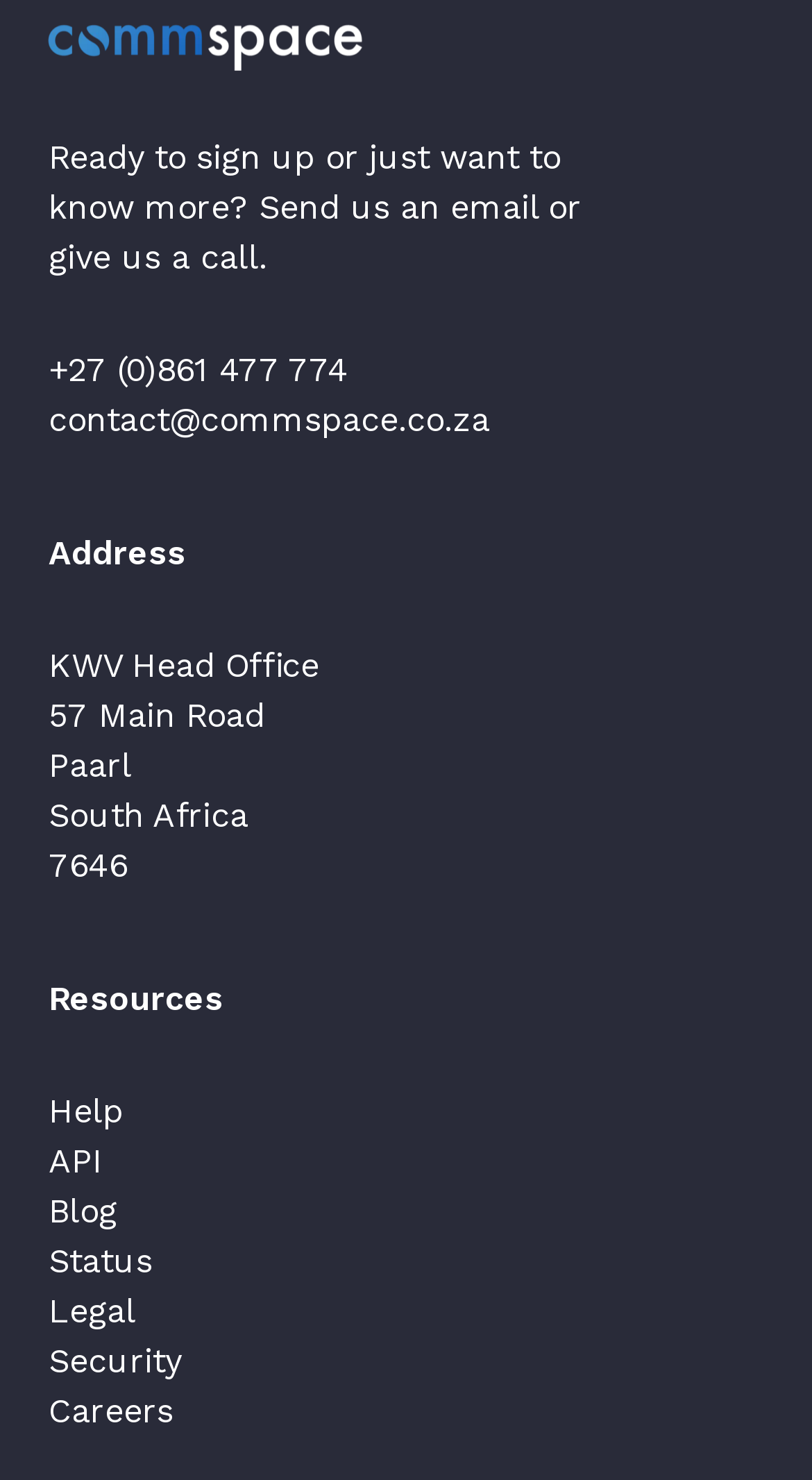What is the phone number to contact?
Please look at the screenshot and answer using one word or phrase.

+27 (0)861 477 774